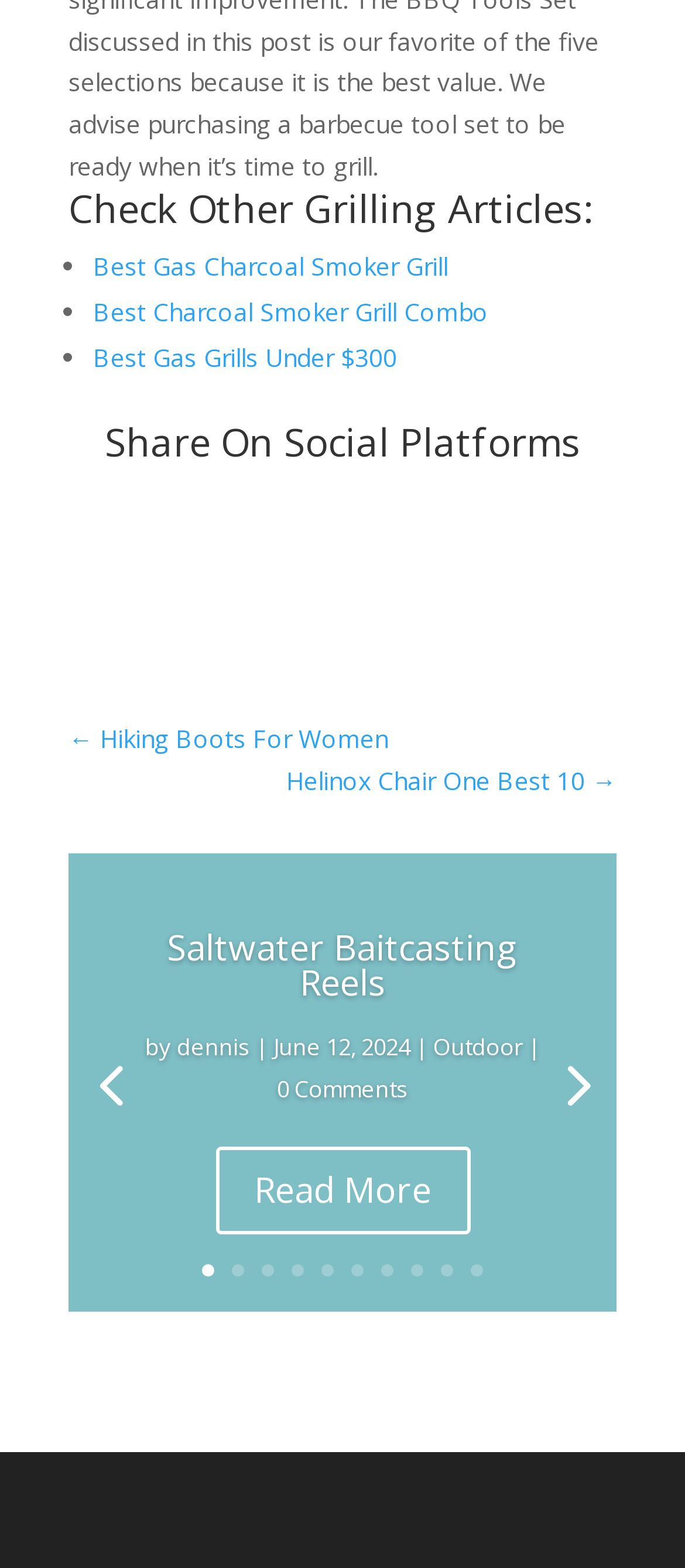Could you determine the bounding box coordinates of the clickable element to complete the instruction: "Read more about Saltwater Baitcasting Reels"? Provide the coordinates as four float numbers between 0 and 1, i.e., [left, top, right, bottom].

[0.314, 0.731, 0.686, 0.787]